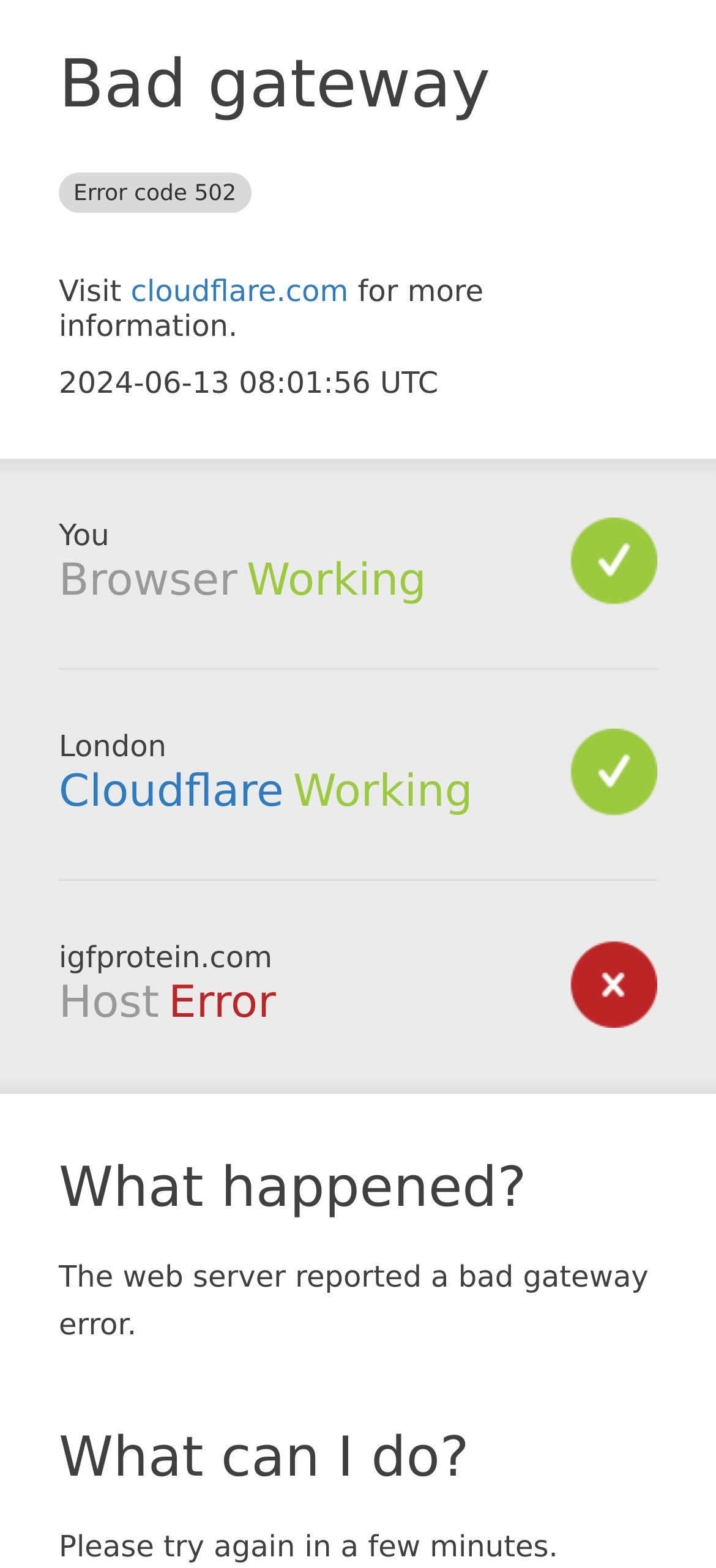Identify the bounding box coordinates for the UI element described as follows: "cloudflare.com". Ensure the coordinates are four float numbers between 0 and 1, formatted as [left, top, right, bottom].

[0.183, 0.174, 0.486, 0.197]